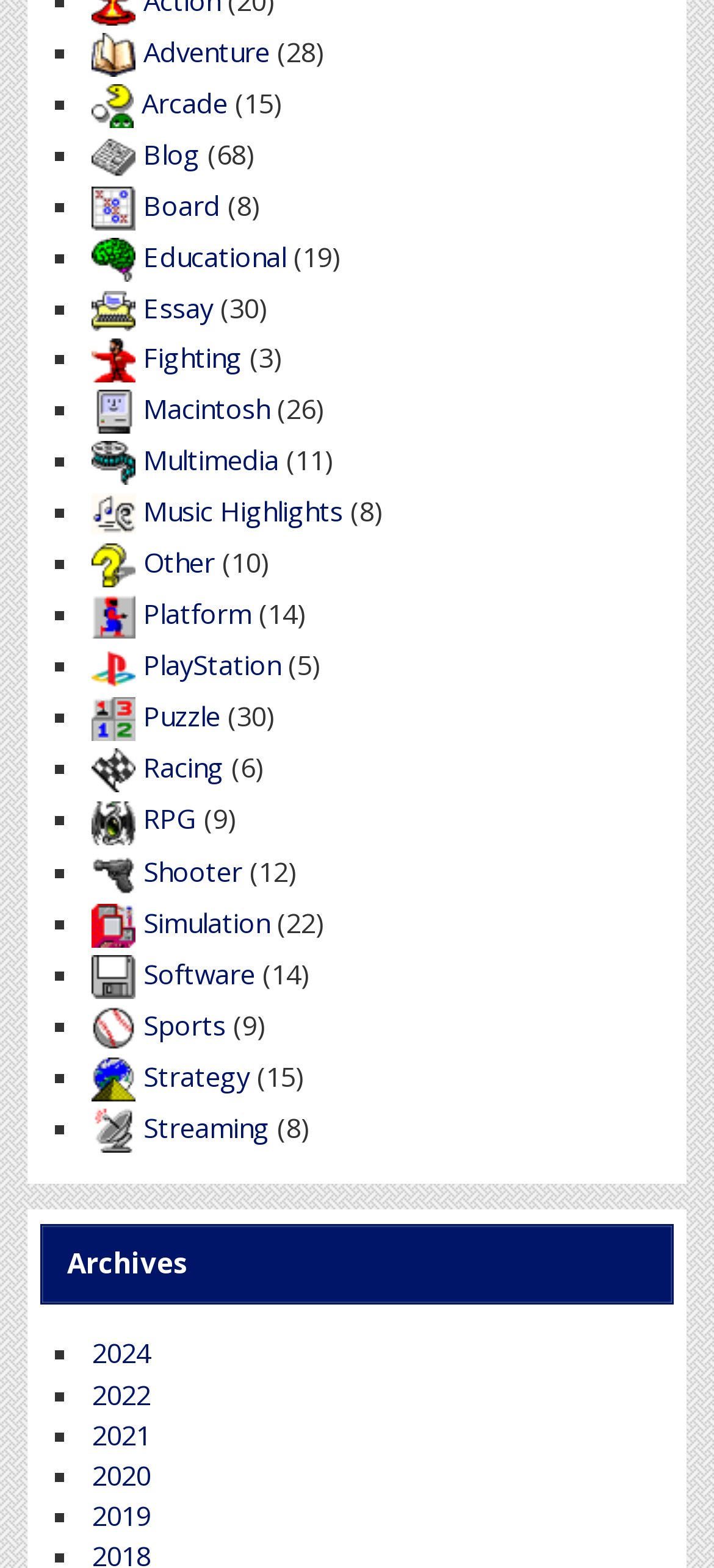Please provide a brief answer to the question using only one word or phrase: 
What is the category with the most items?

Puzzle